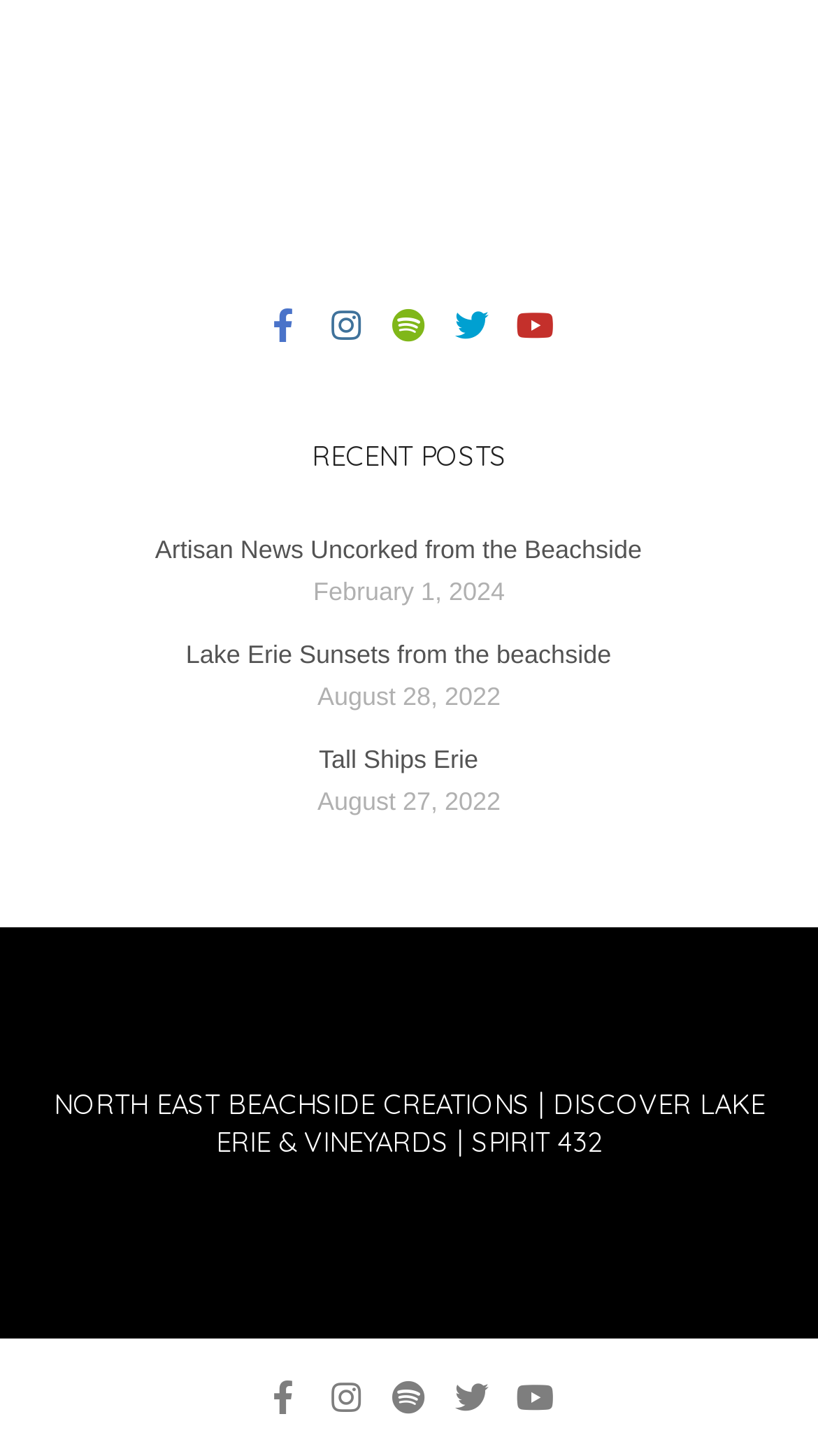Pinpoint the bounding box coordinates of the clickable area necessary to execute the following instruction: "Click the Twitter icon". The coordinates should be given as four float numbers between 0 and 1, namely [left, top, right, bottom].

[0.39, 0.941, 0.456, 0.978]